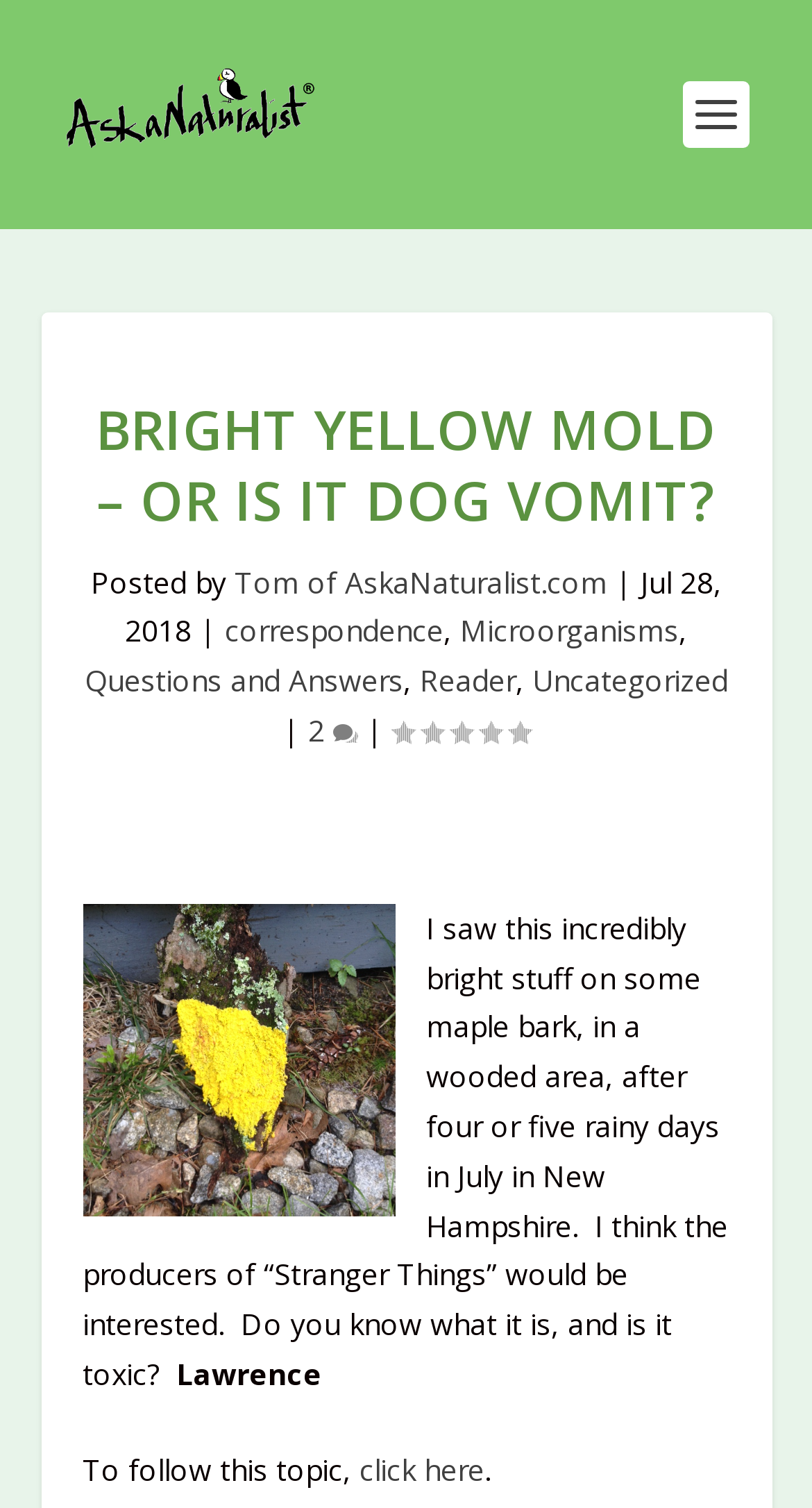What is the rating of the article?
Using the information from the image, answer the question thoroughly.

The rating of the article can be found by looking at the text 'Rating: 0.00' which is located below the categories and above the article content.